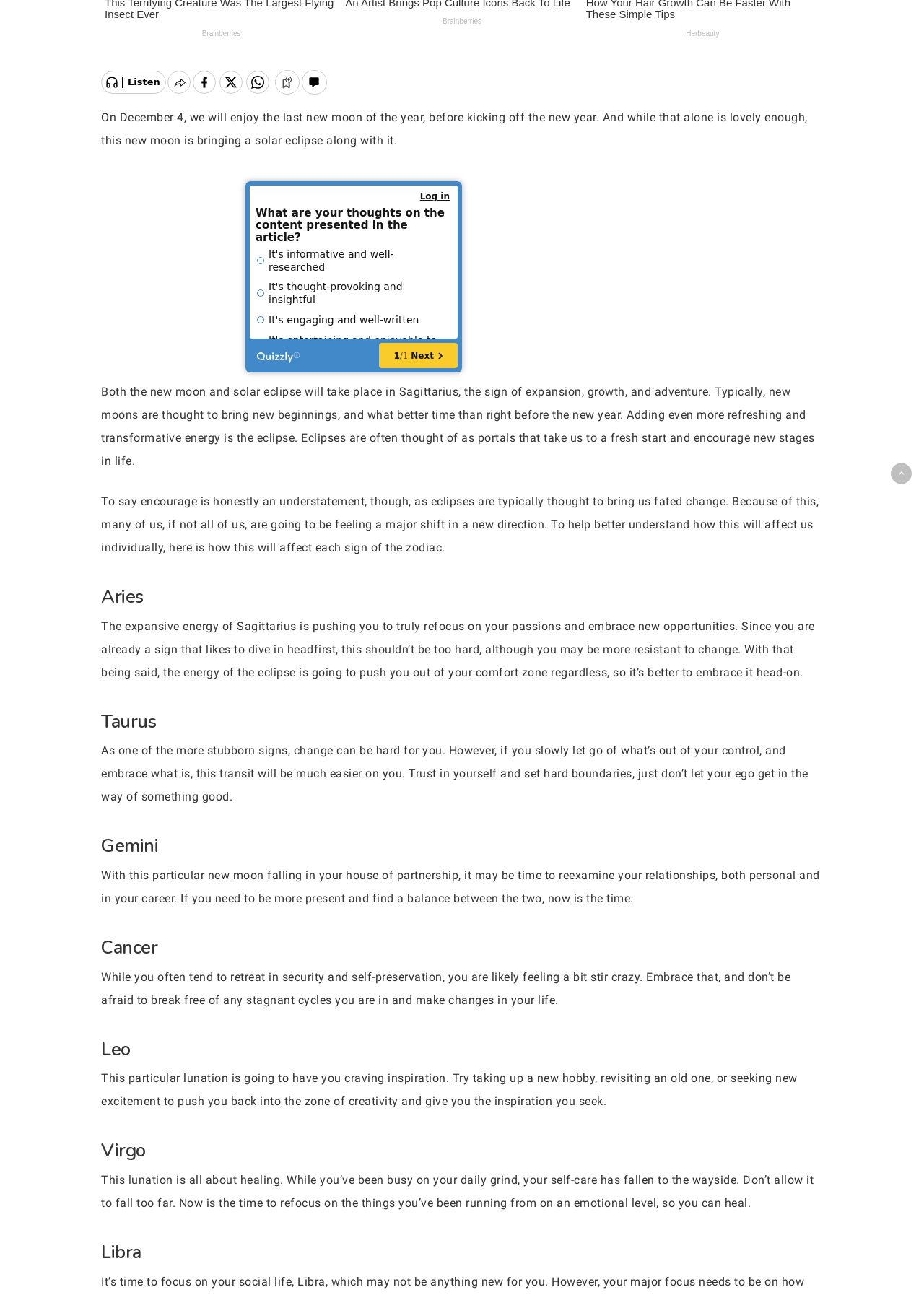Identify the bounding box for the element characterized by the following description: "GeorgeLew".

None